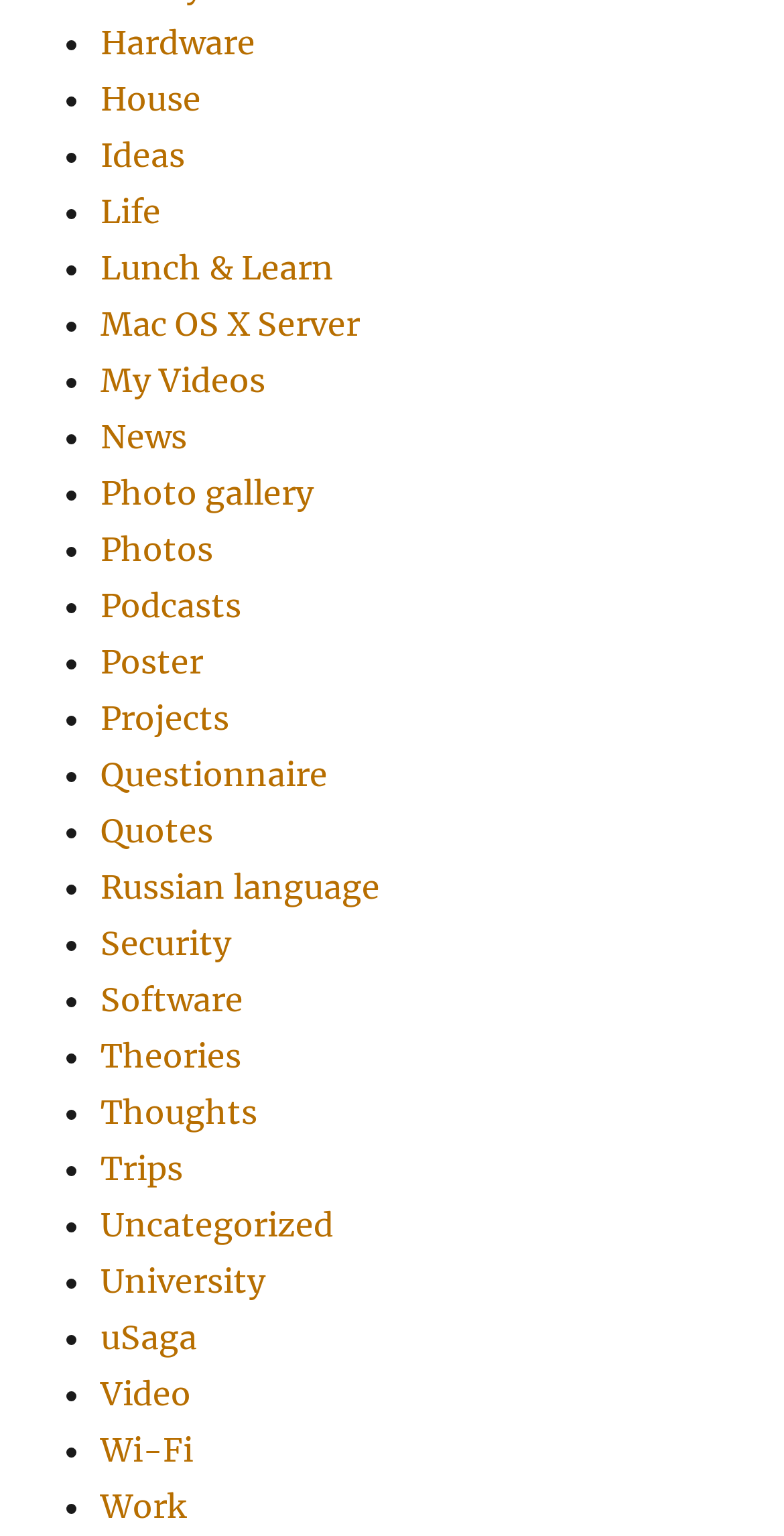Given the description Mac OS X Server, predict the bounding box coordinates of the UI element. Ensure the coordinates are in the format (top-left x, top-left y, bottom-right x, bottom-right y) and all values are between 0 and 1.

[0.128, 0.197, 0.459, 0.223]